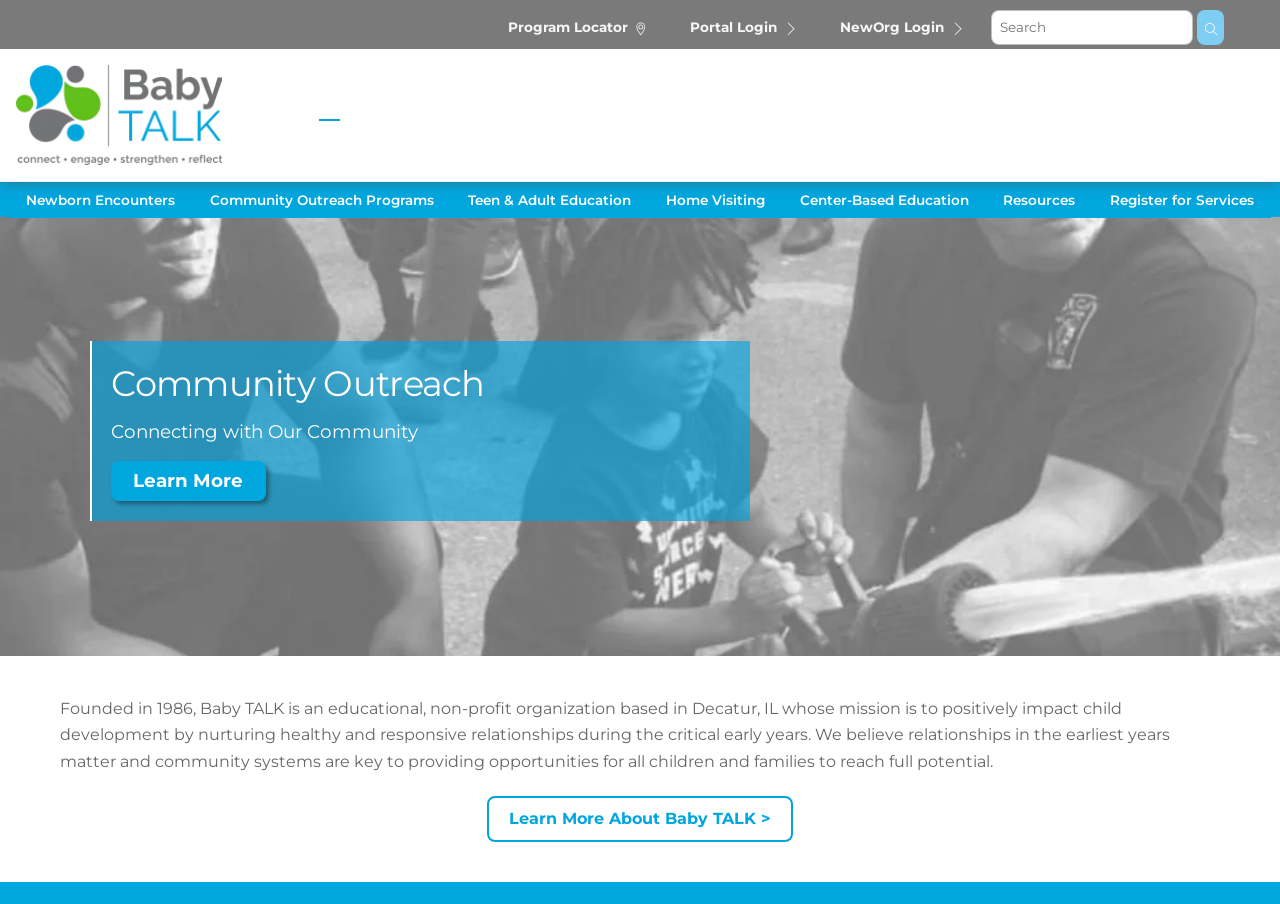Give the bounding box coordinates for the element described as: "DONATE".

None